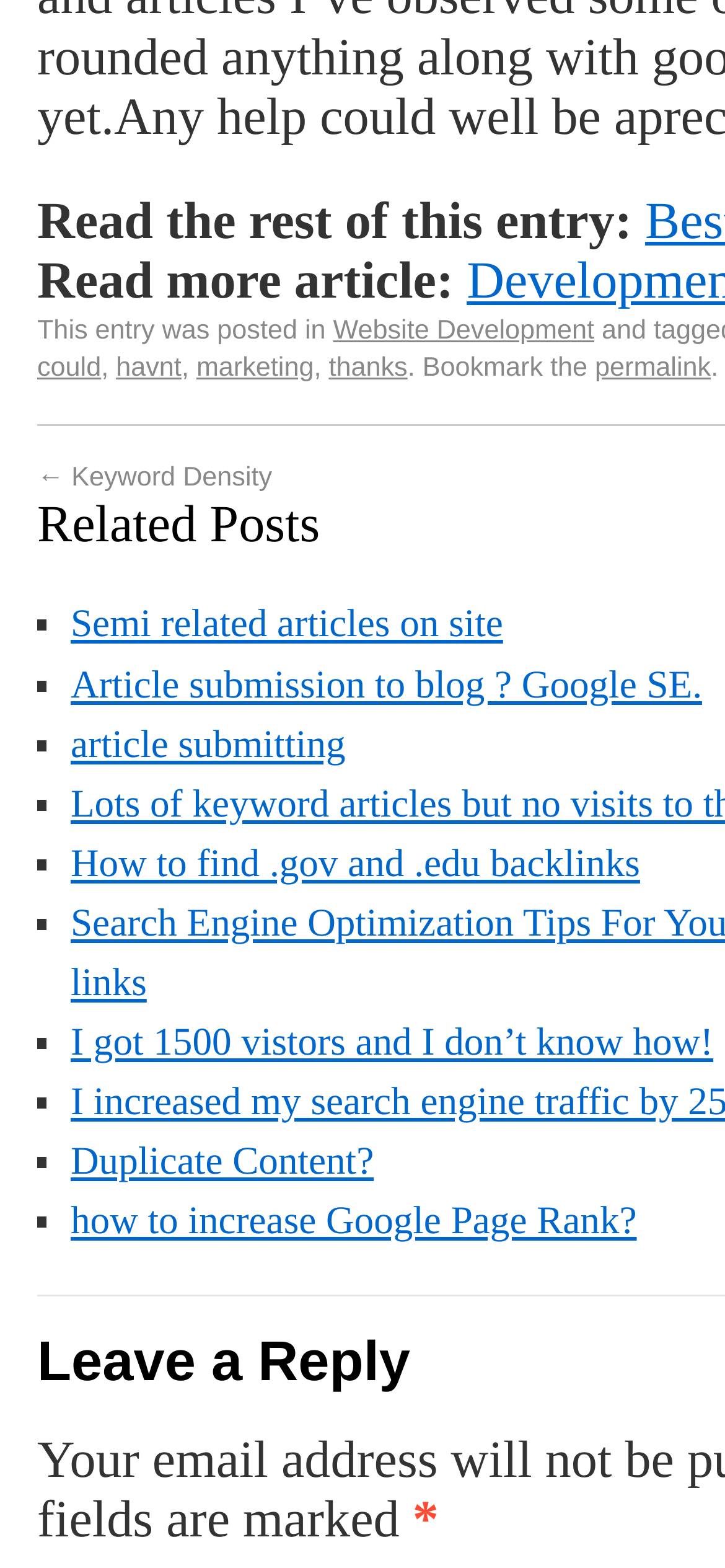Locate the UI element that matches the description Facebook in the webpage screenshot. Return the bounding box coordinates in the format (top-left x, top-left y, bottom-right x, bottom-right y), with values ranging from 0 to 1.

None